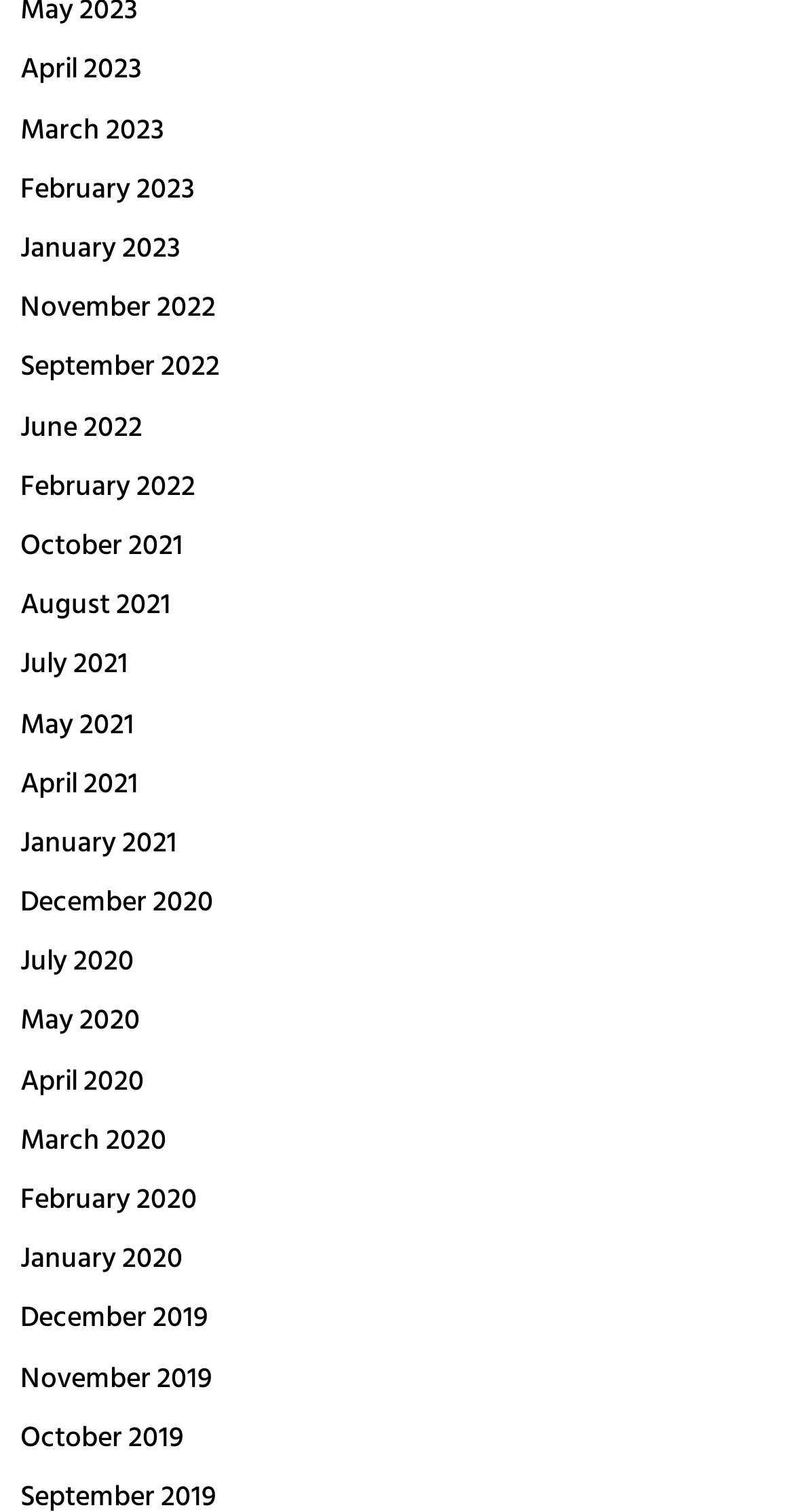What is the earliest month listed?
Provide a one-word or short-phrase answer based on the image.

December 2019